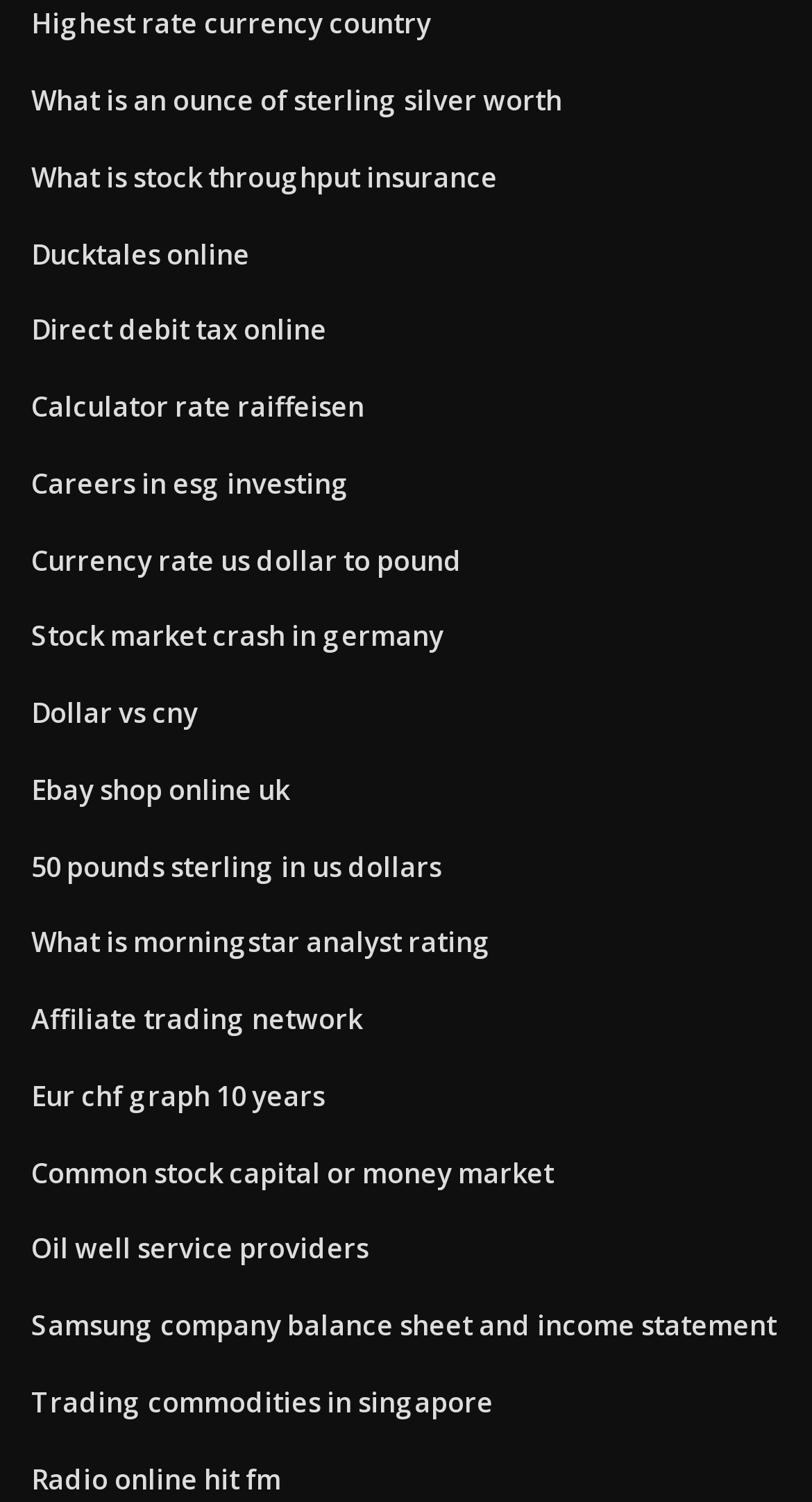What is the topic of the first link?
Refer to the image and give a detailed answer to the question.

The first link on the webpage has the text 'Highest rate currency country', which suggests that it is related to currency exchange rates or financial information.